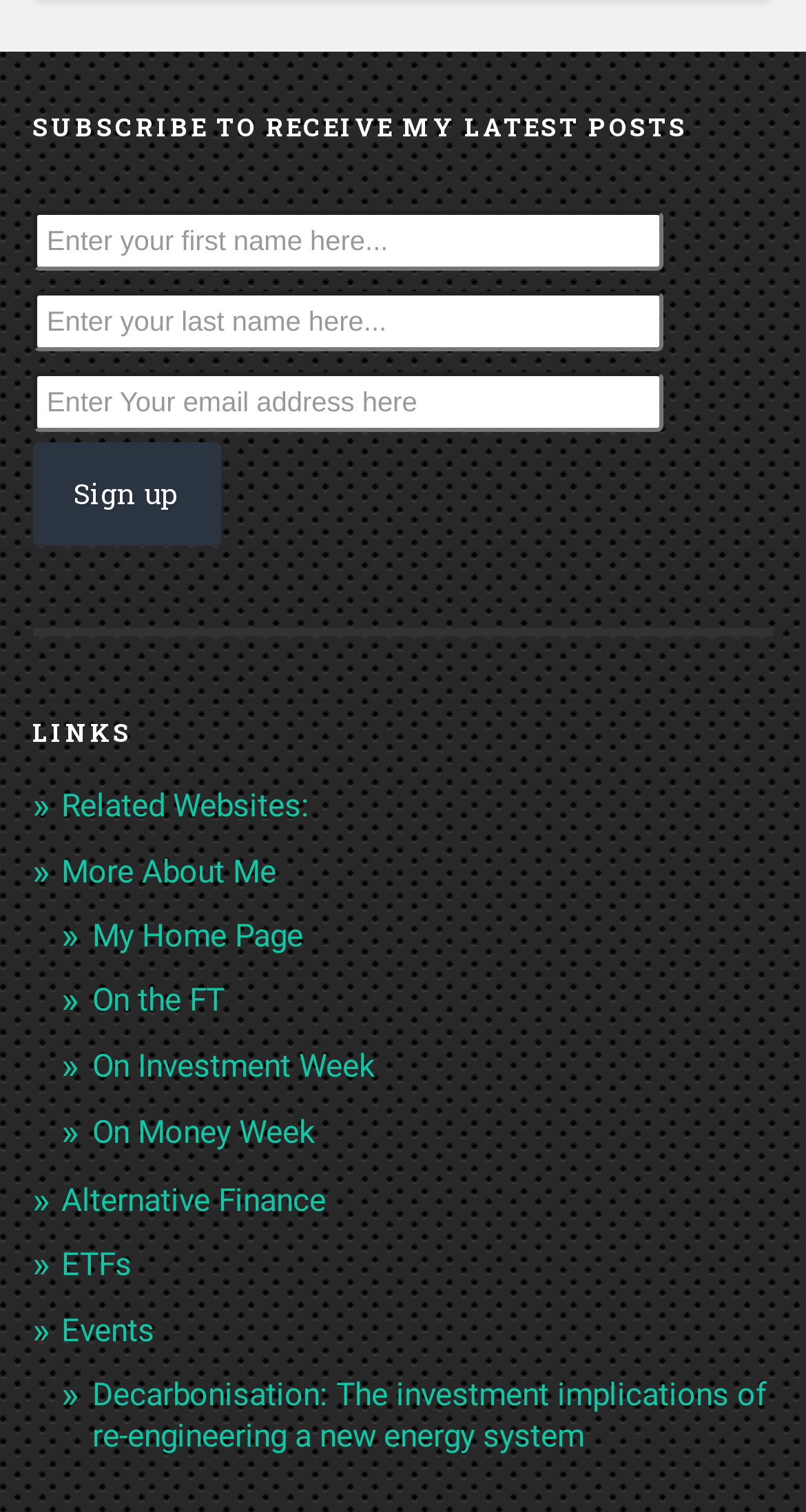Identify the bounding box coordinates of the part that should be clicked to carry out this instruction: "Click the Sign up button".

[0.04, 0.293, 0.273, 0.361]